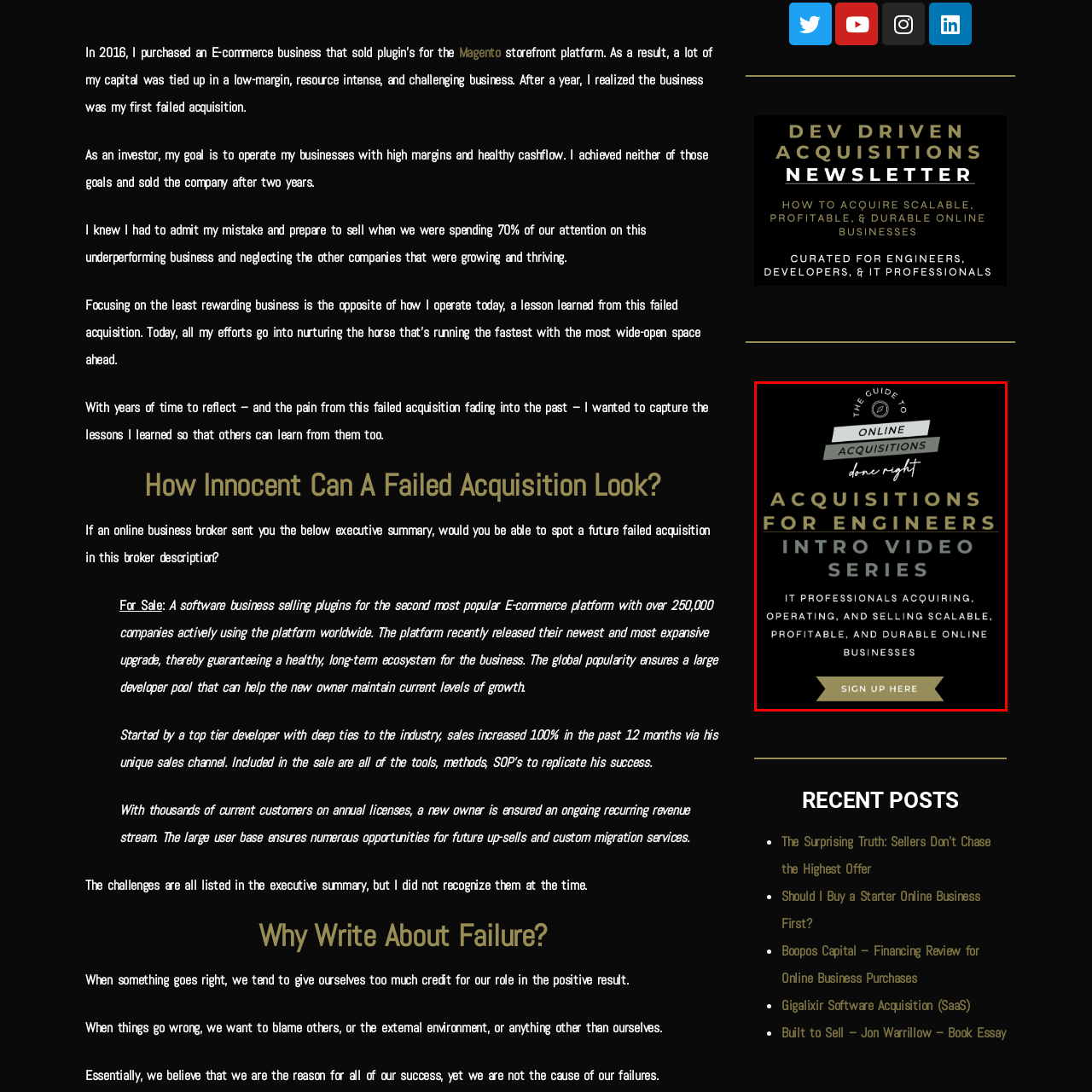What is the purpose of the phrase 'The Guide to Online Acquisitions Done Right'?
Review the image encased within the red bounding box and supply a detailed answer according to the visual information available.

The purpose of the phrase 'The Guide to Online Acquisitions Done Right' is to provide valuable insights and strategies for navigating the online business landscape effectively, as it underscores a commitment to providing guidance on online acquisitions.